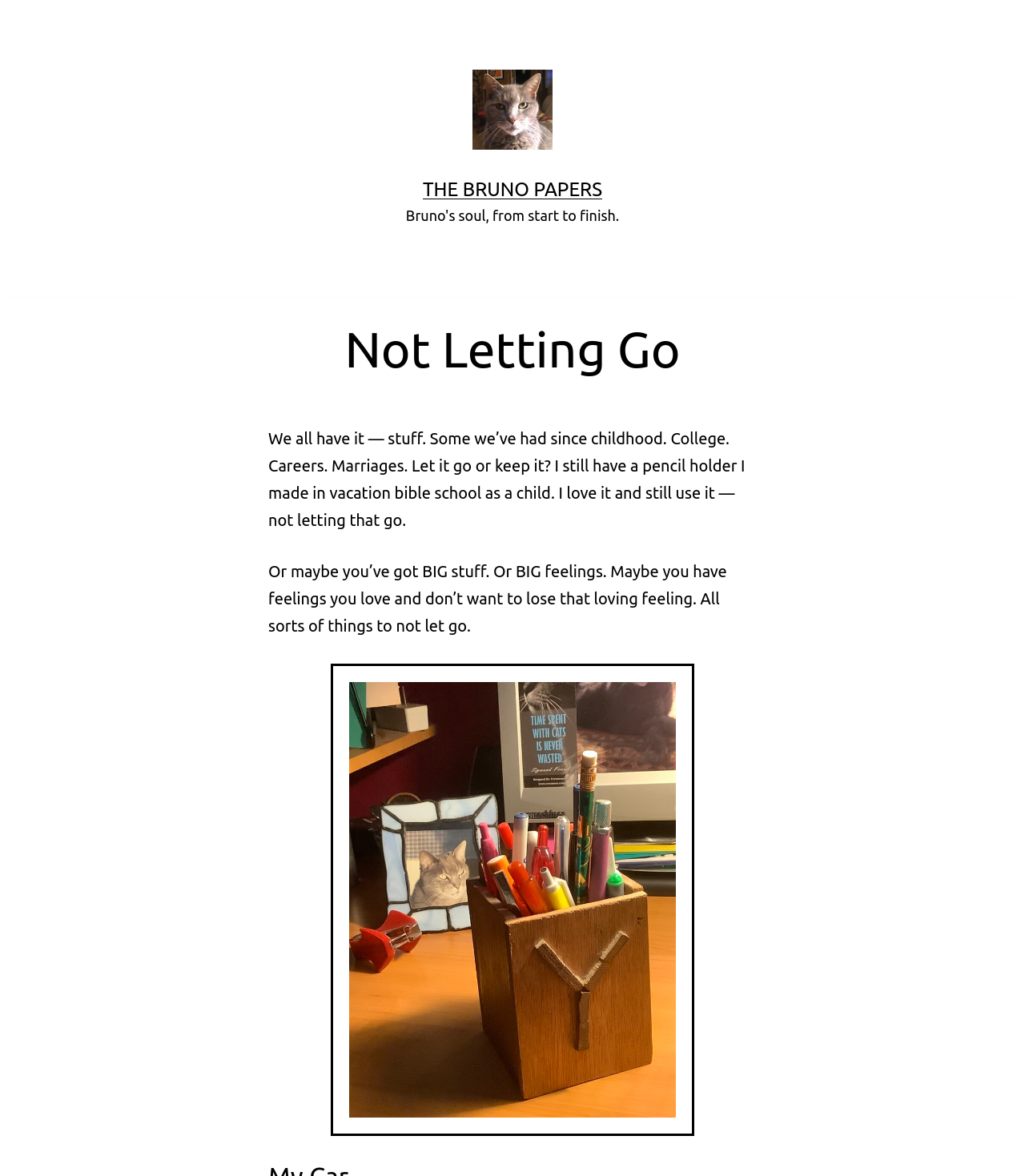What is the purpose of the image on the webpage?
Carefully examine the image and provide a detailed answer to the question.

The purpose of the image on the webpage is to illustrate the idea of not letting go, as it is placed below the text discussing the concept and adds a visual element to the webpage.